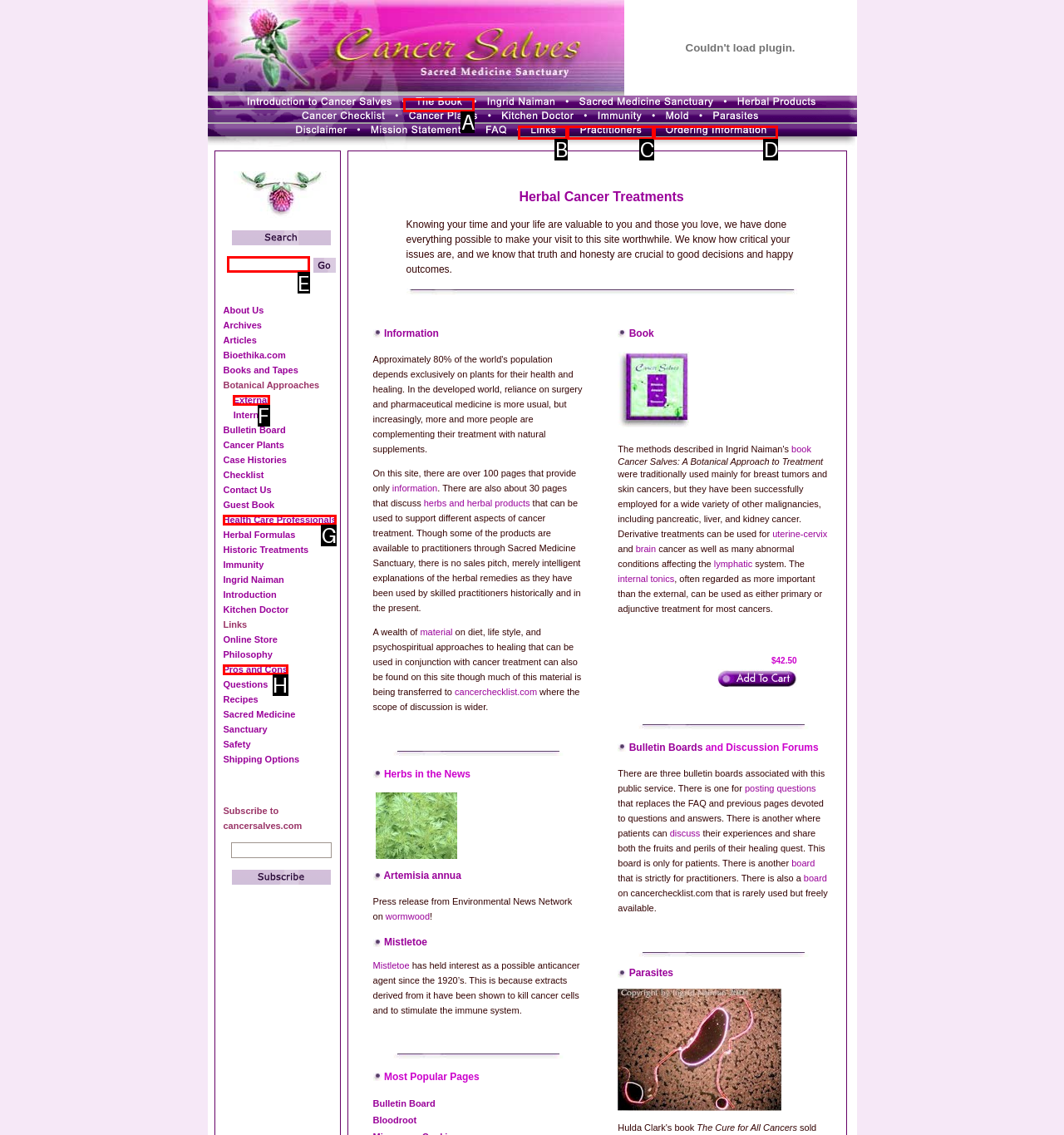Indicate the letter of the UI element that should be clicked to accomplish the task: Enter text in the search box. Answer with the letter only.

E